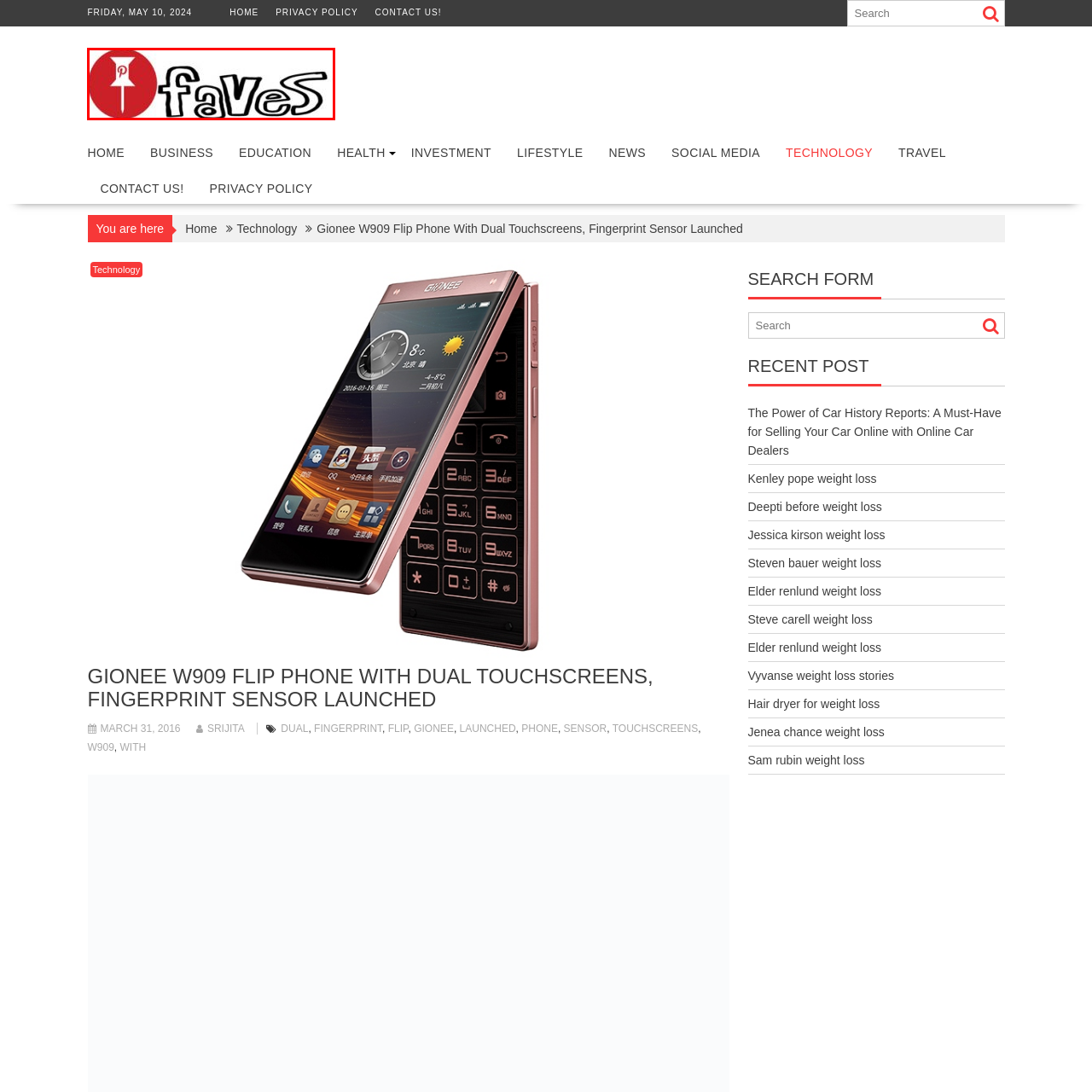Observe the content highlighted by the red box and supply a one-word or short phrase answer to the question: What is the color of the pushpin icon?

White